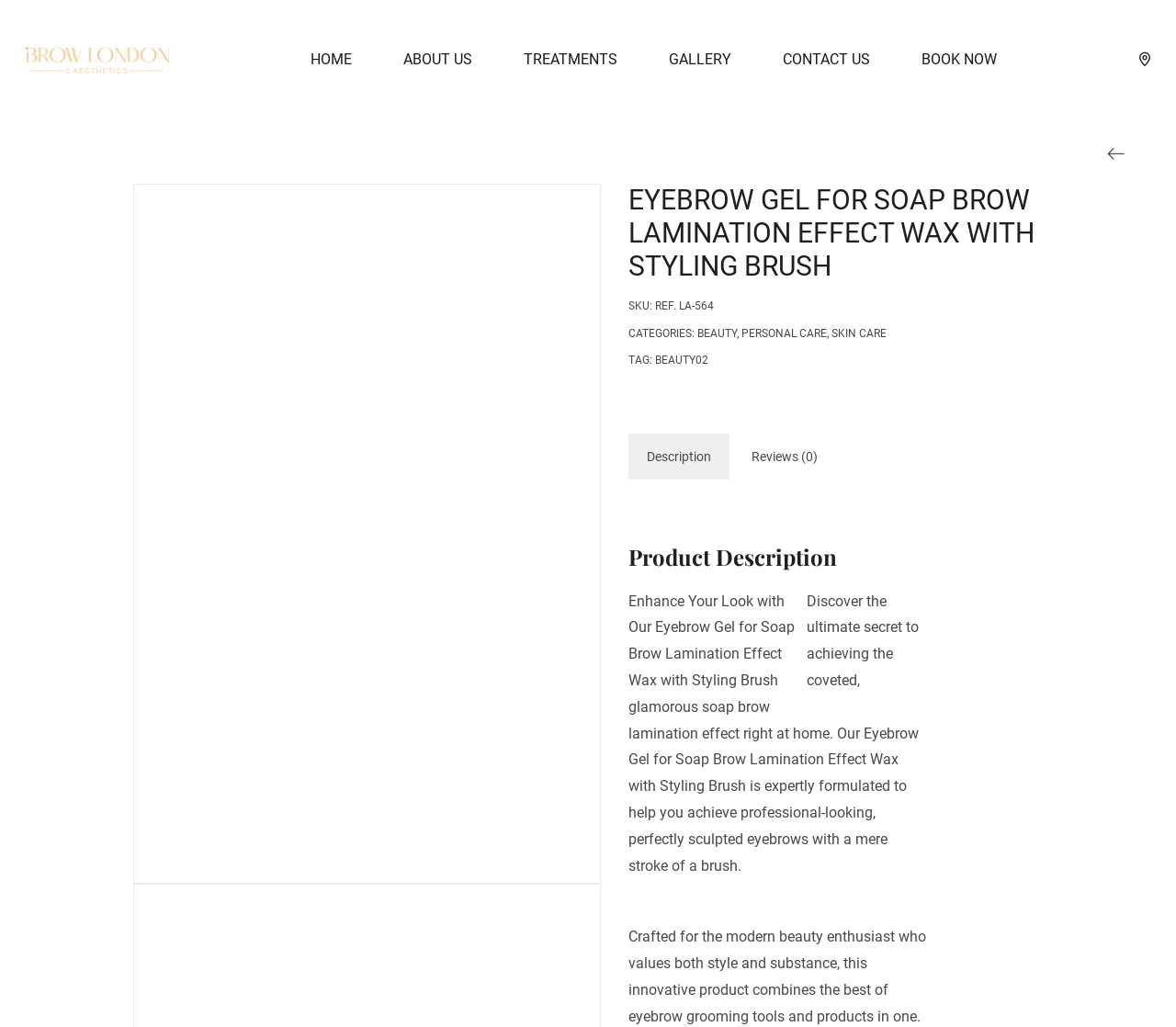Specify the bounding box coordinates of the area that needs to be clicked to achieve the following instruction: "Select the Reviews tab".

[0.623, 0.422, 0.711, 0.467]